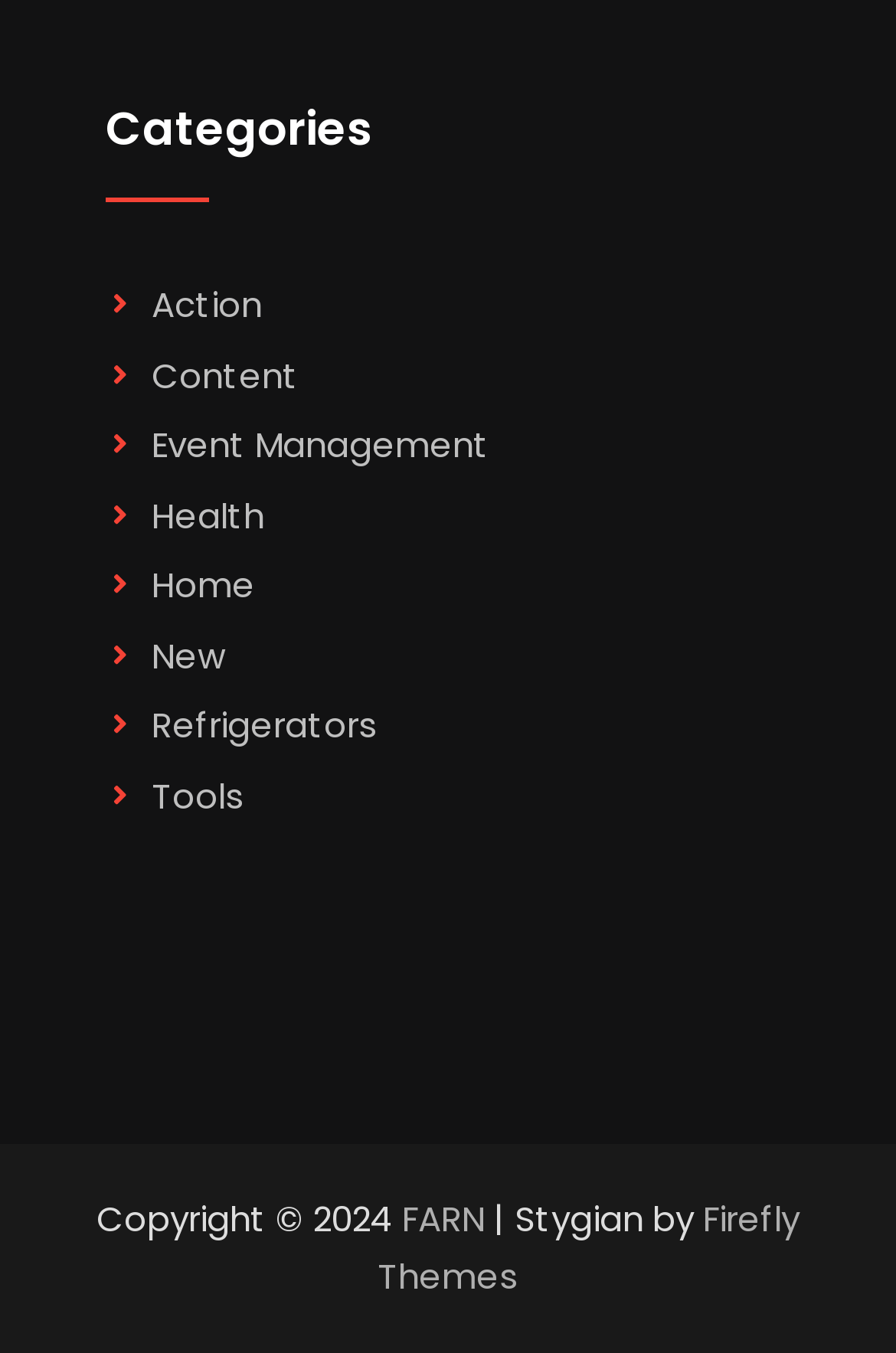Please locate the bounding box coordinates of the element's region that needs to be clicked to follow the instruction: "Click on Action category". The bounding box coordinates should be provided as four float numbers between 0 and 1, i.e., [left, top, right, bottom].

[0.169, 0.207, 0.292, 0.243]